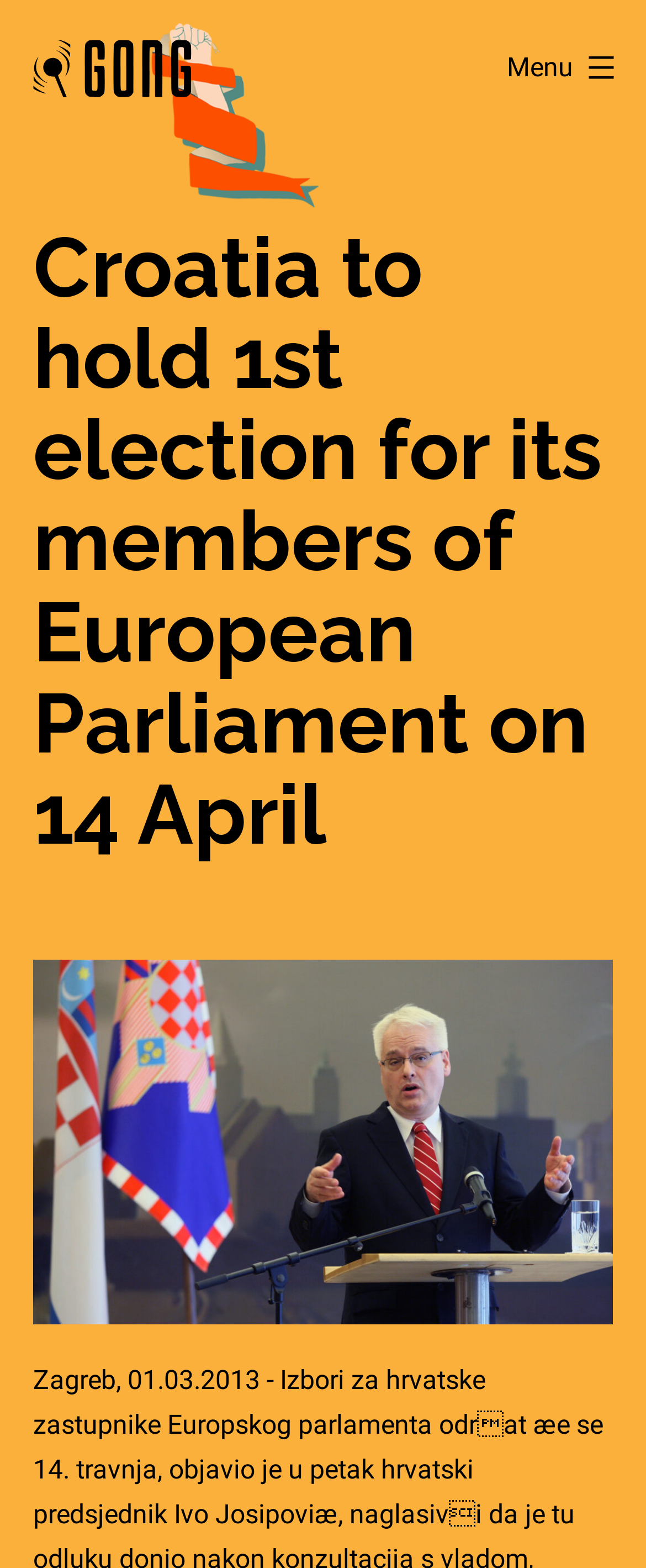Determine which piece of text is the heading of the webpage and provide it.

Croatia to hold 1st election for its members of European Parliament on 14 April